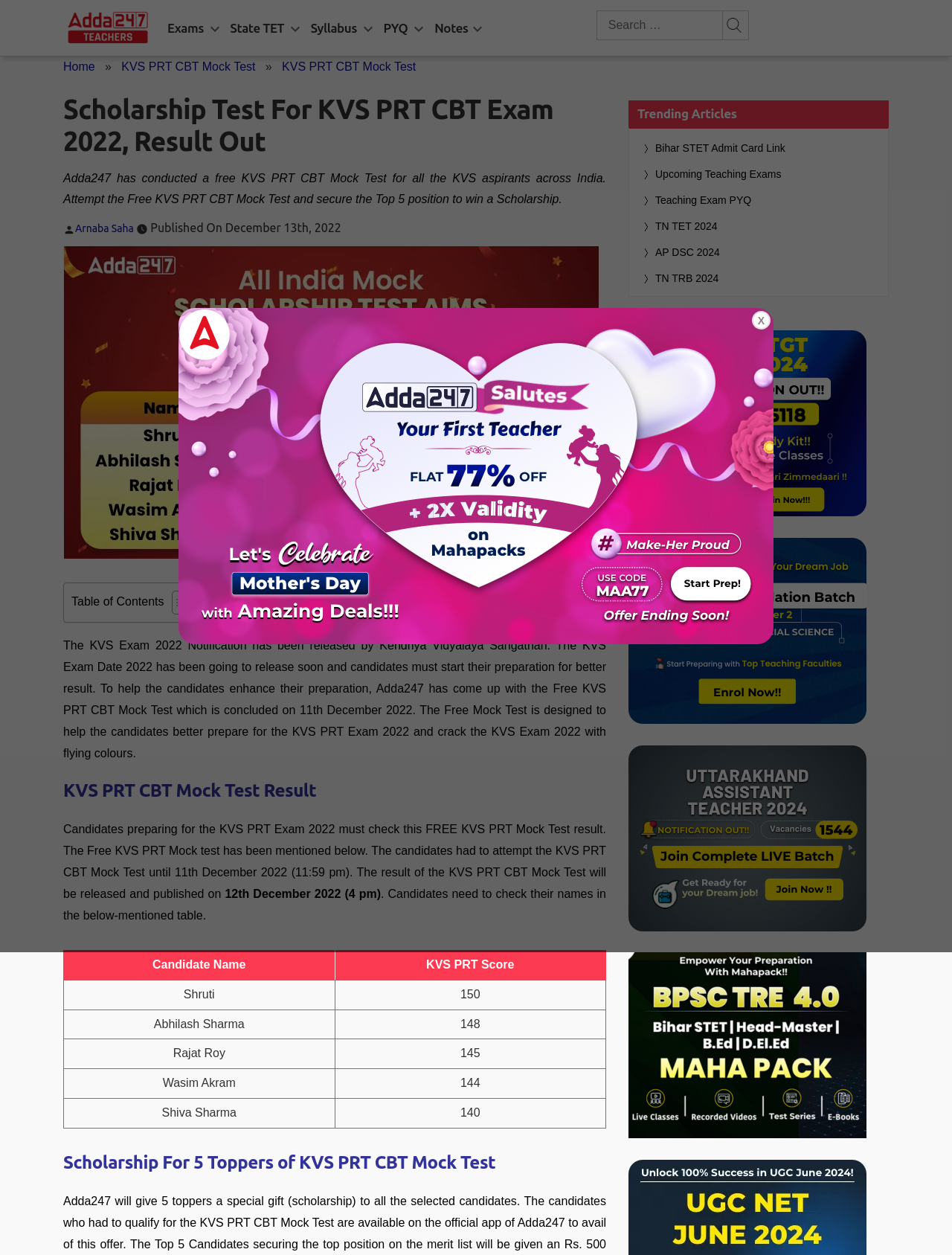Identify the bounding box coordinates of the section that should be clicked to achieve the task described: "Click the 'Search' button".

[0.756, 0.008, 0.787, 0.032]